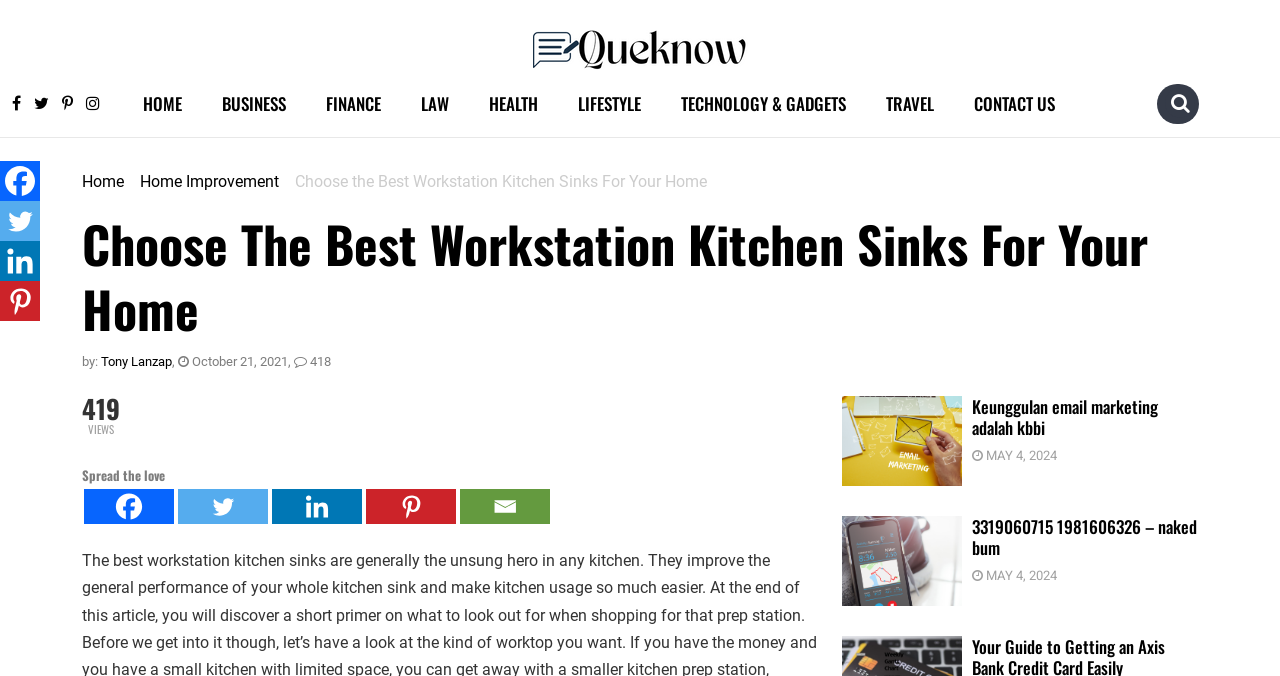What is the primary heading on this webpage?

Choose The Best Workstation Kitchen Sinks For Your Home